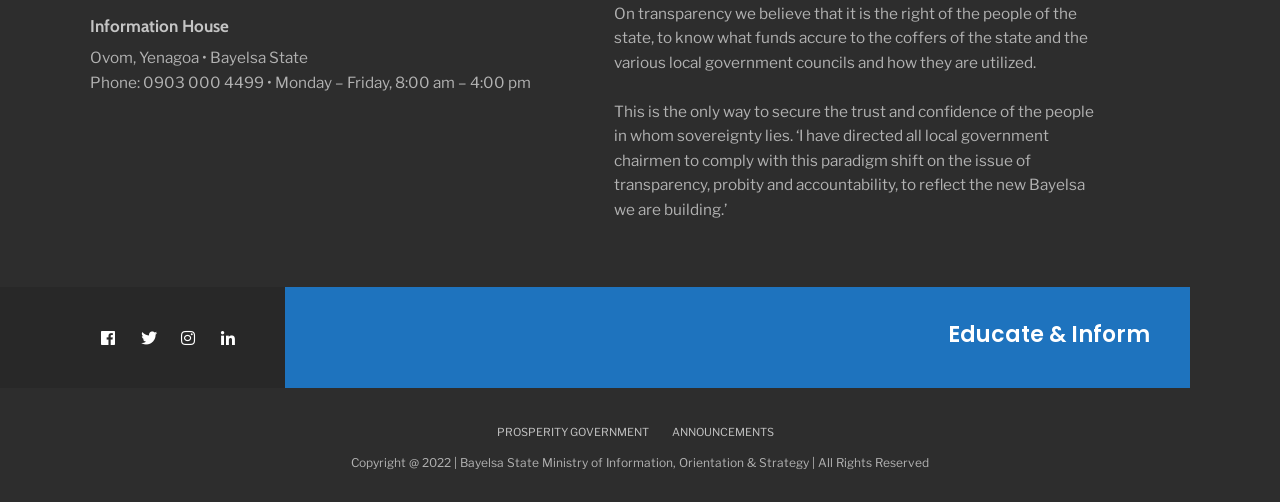What is the theme of the section on the right side?
Please provide a comprehensive answer based on the contents of the image.

I found the answer by looking at the heading element 'Educate & Inform' which is located on the right side of the webpage.